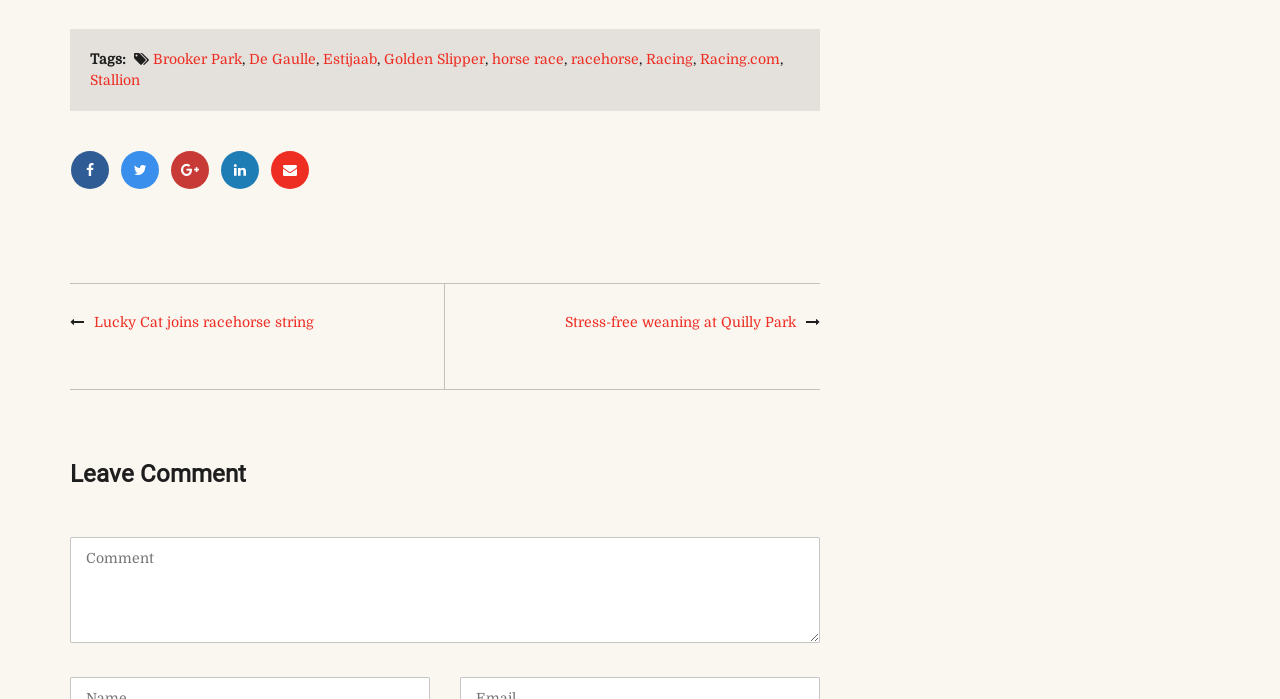Please locate the bounding box coordinates for the element that should be clicked to achieve the following instruction: "Click on the Facebook link". Ensure the coordinates are given as four float numbers between 0 and 1, i.e., [left, top, right, bottom].

[0.055, 0.217, 0.085, 0.271]